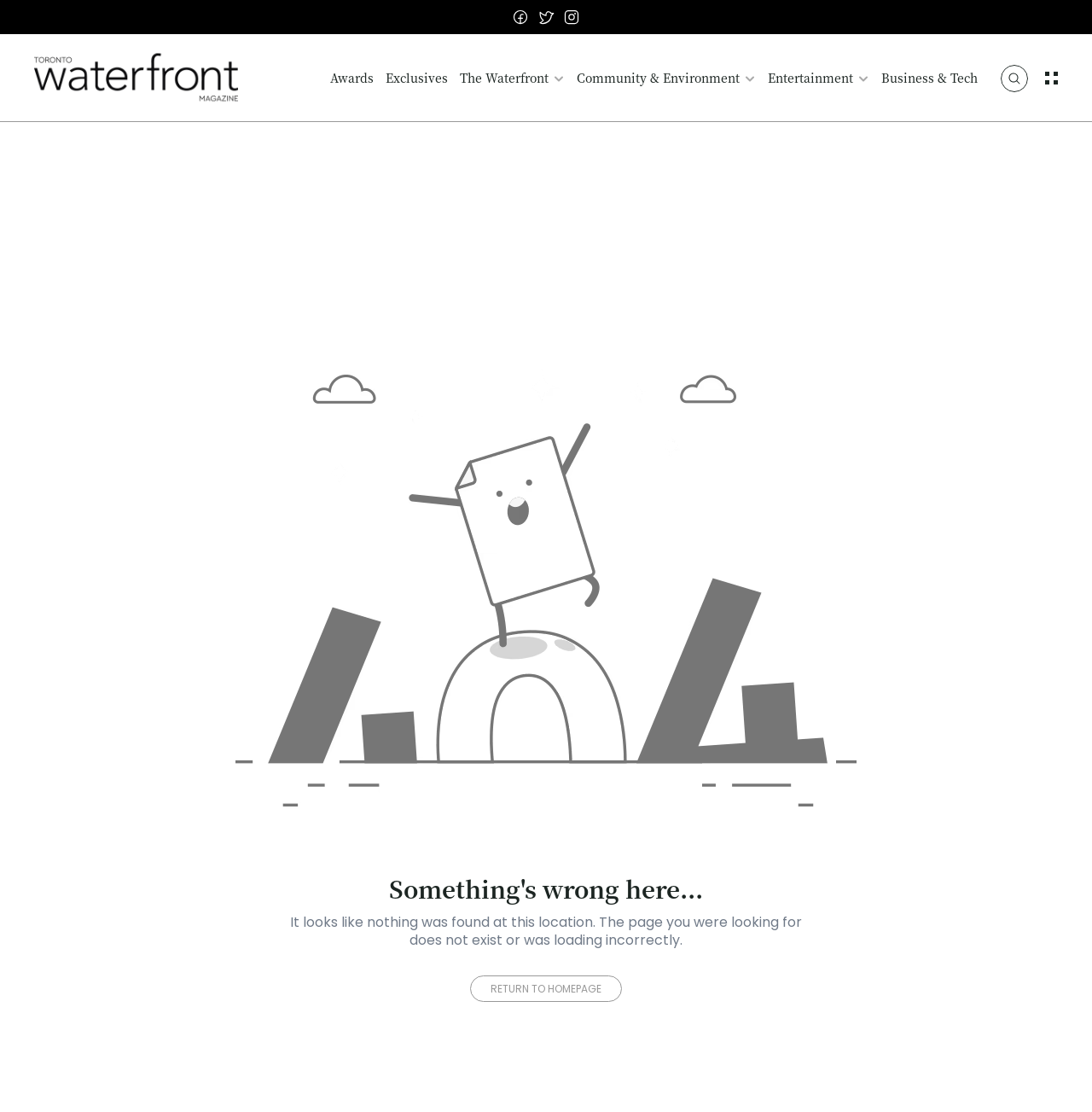What is the purpose of the button with the search icon?
Give a detailed and exhaustive answer to the question.

The button with the search icon is located at the top of the page, and it has an image with a search icon. This suggests that the purpose of this button is to allow users to search for content on the website.